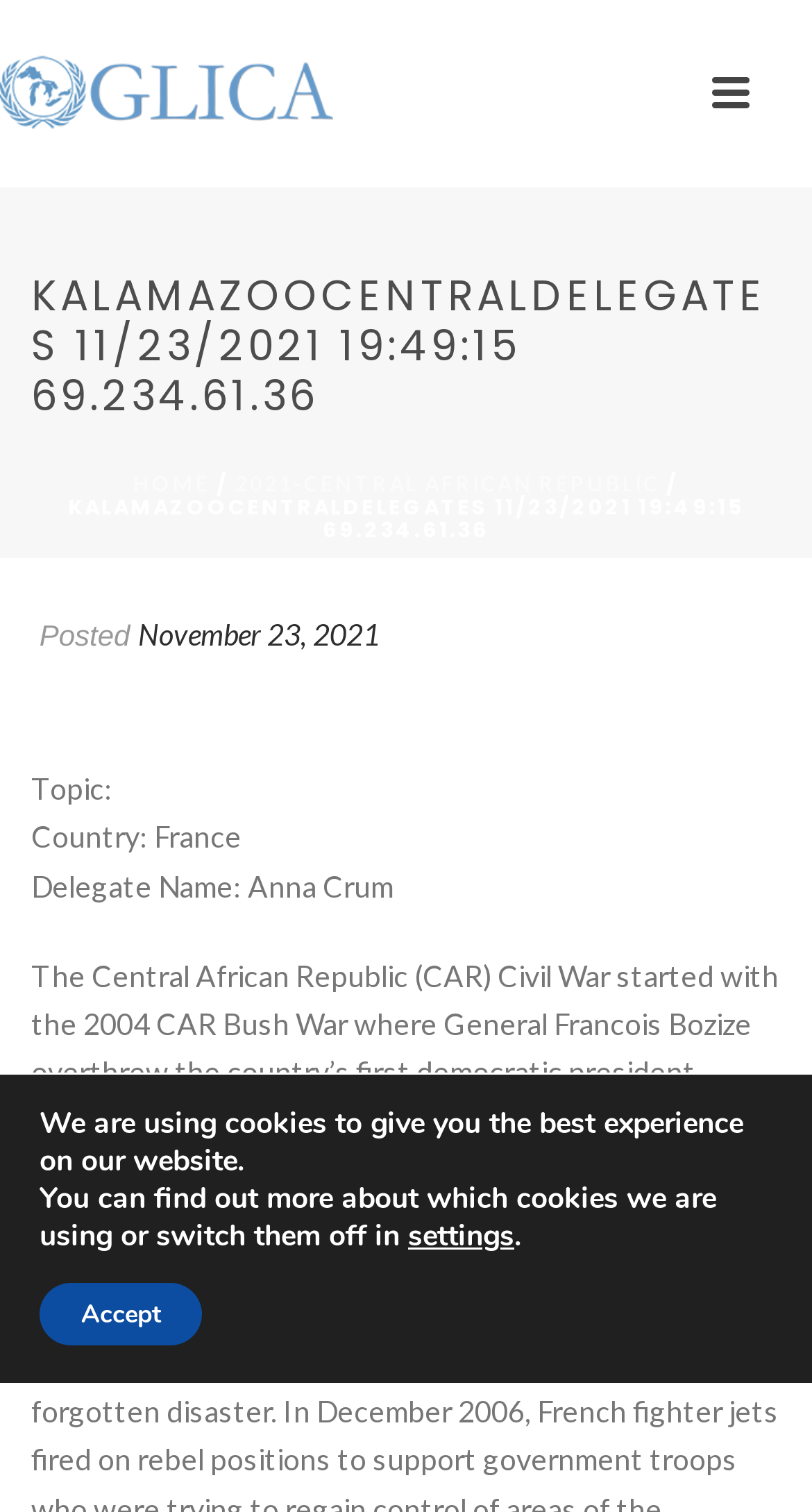Given the element description Accept, identify the bounding box coordinates for the UI element on the webpage screenshot. The format should be (top-left x, top-left y, bottom-right x, bottom-right y), with values between 0 and 1.

[0.049, 0.848, 0.249, 0.89]